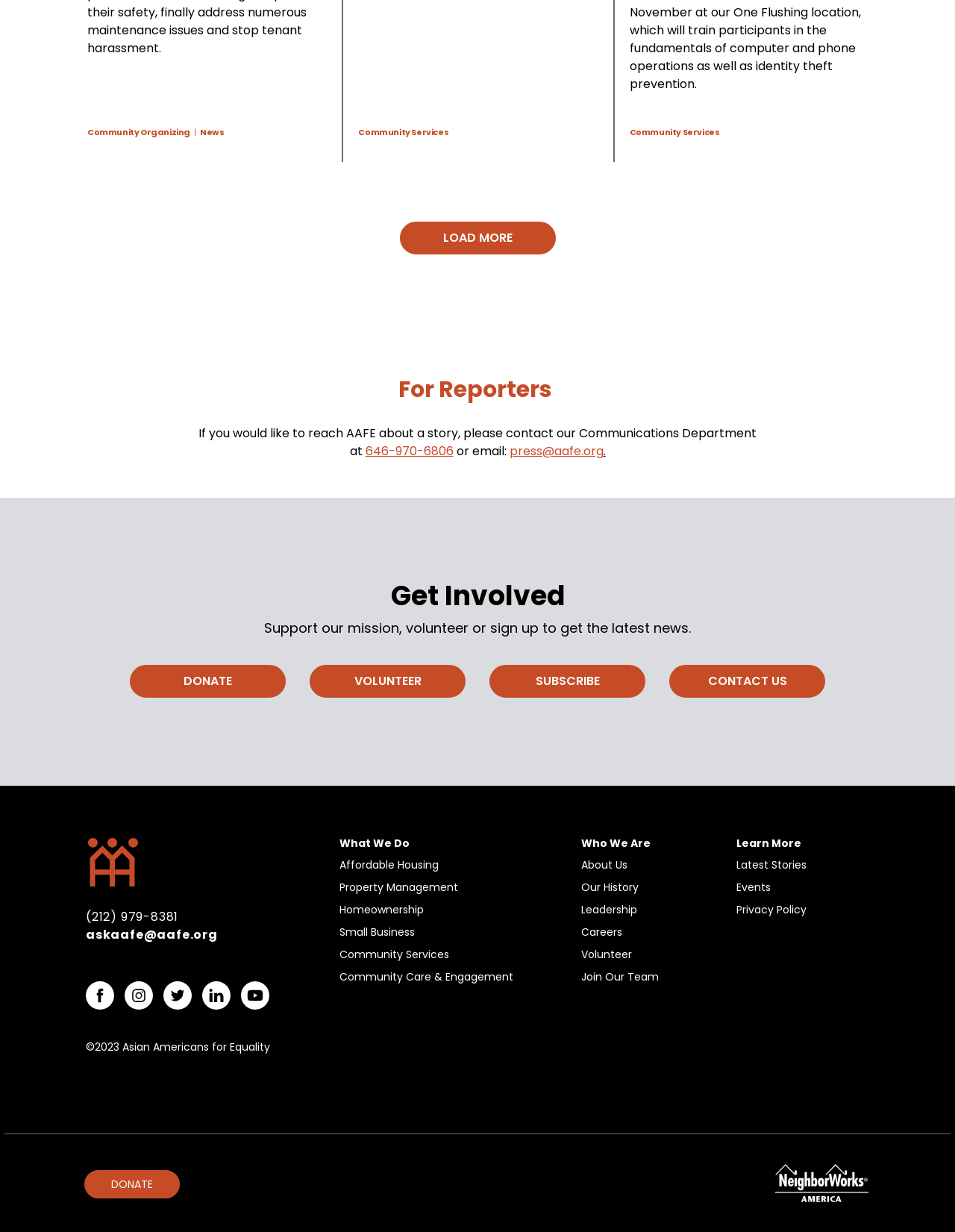Indicate the bounding box coordinates of the clickable region to achieve the following instruction: "Follow AAFE on Facebook."

[0.09, 0.797, 0.12, 0.82]